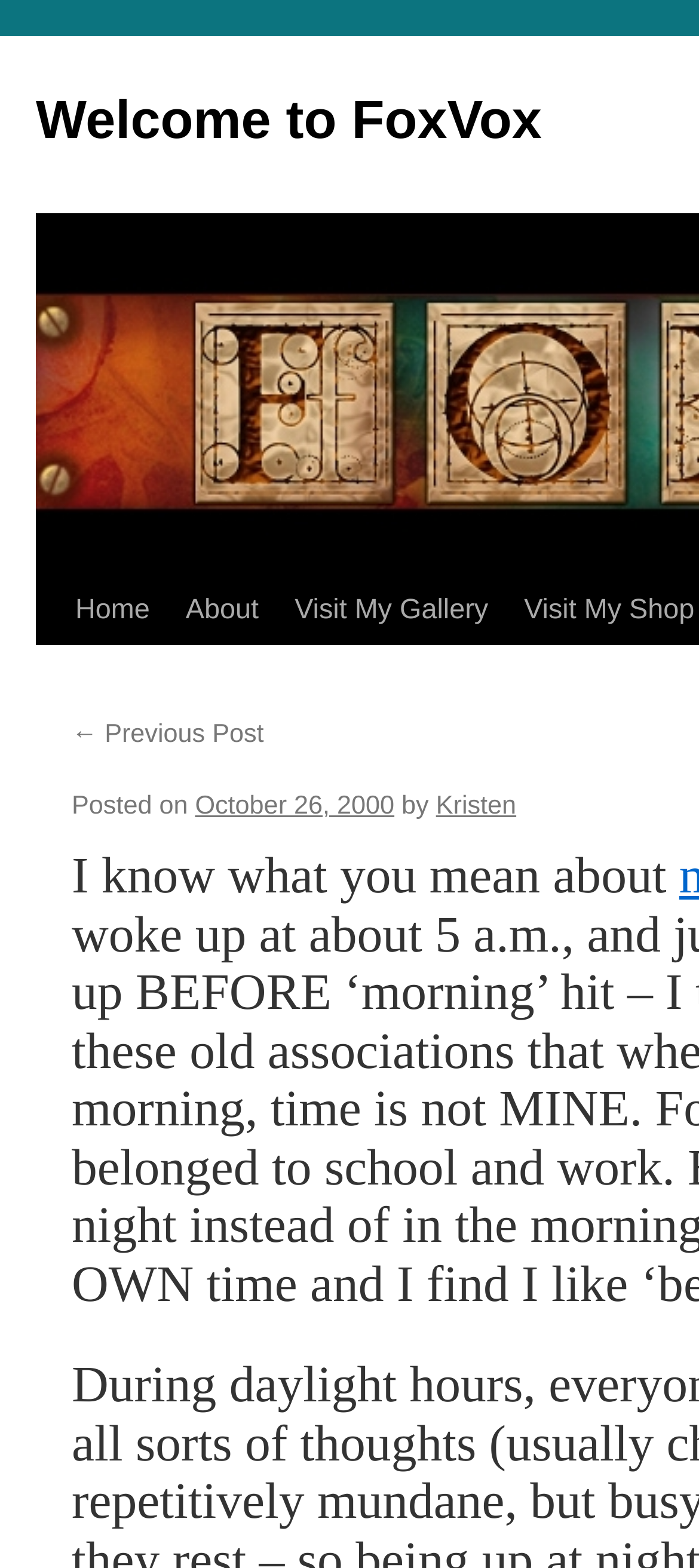Predict the bounding box of the UI element based on the description: "Contact Us". The coordinates should be four float numbers between 0 and 1, formatted as [left, top, right, bottom].

None